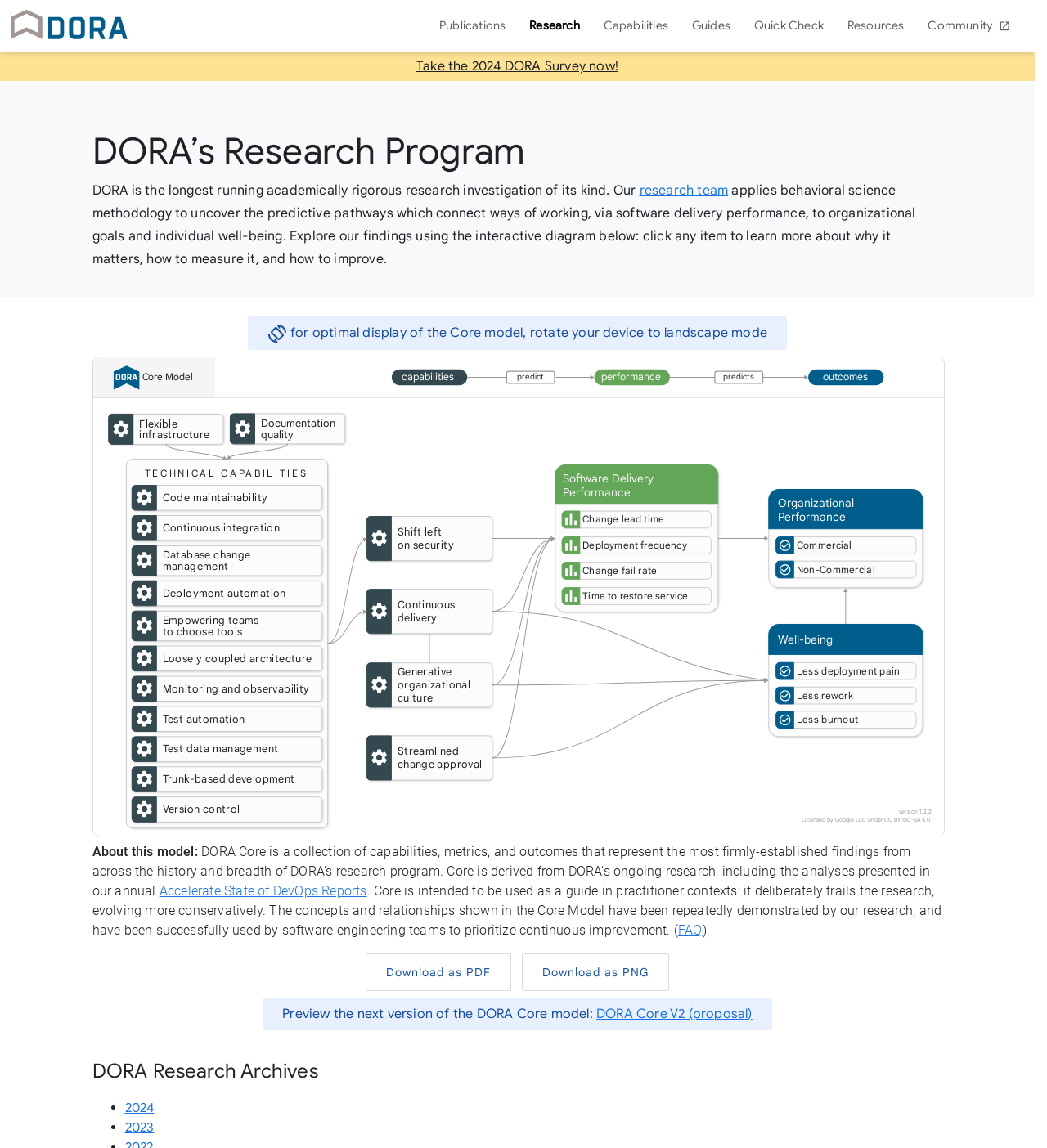Use a single word or phrase to answer the question: What is the recommended device orientation for optimal display of the Core model?

Landscape mode